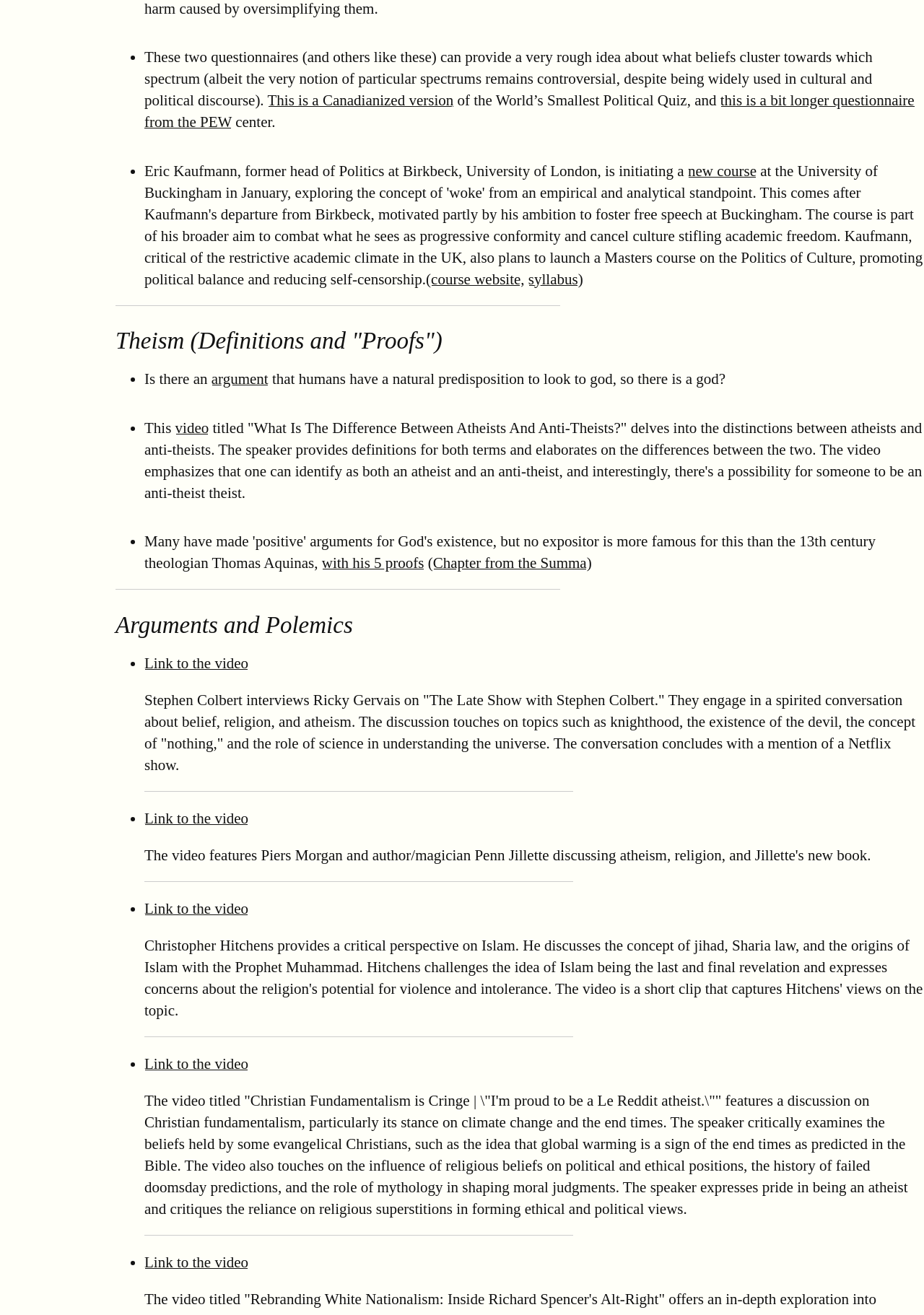Given the element description, predict the bounding box coordinates in the format (top-left x, top-left y, bottom-right x, bottom-right y). Make sure all values are between 0 and 1. Here is the element description: Link to the video

[0.156, 0.802, 0.269, 0.815]